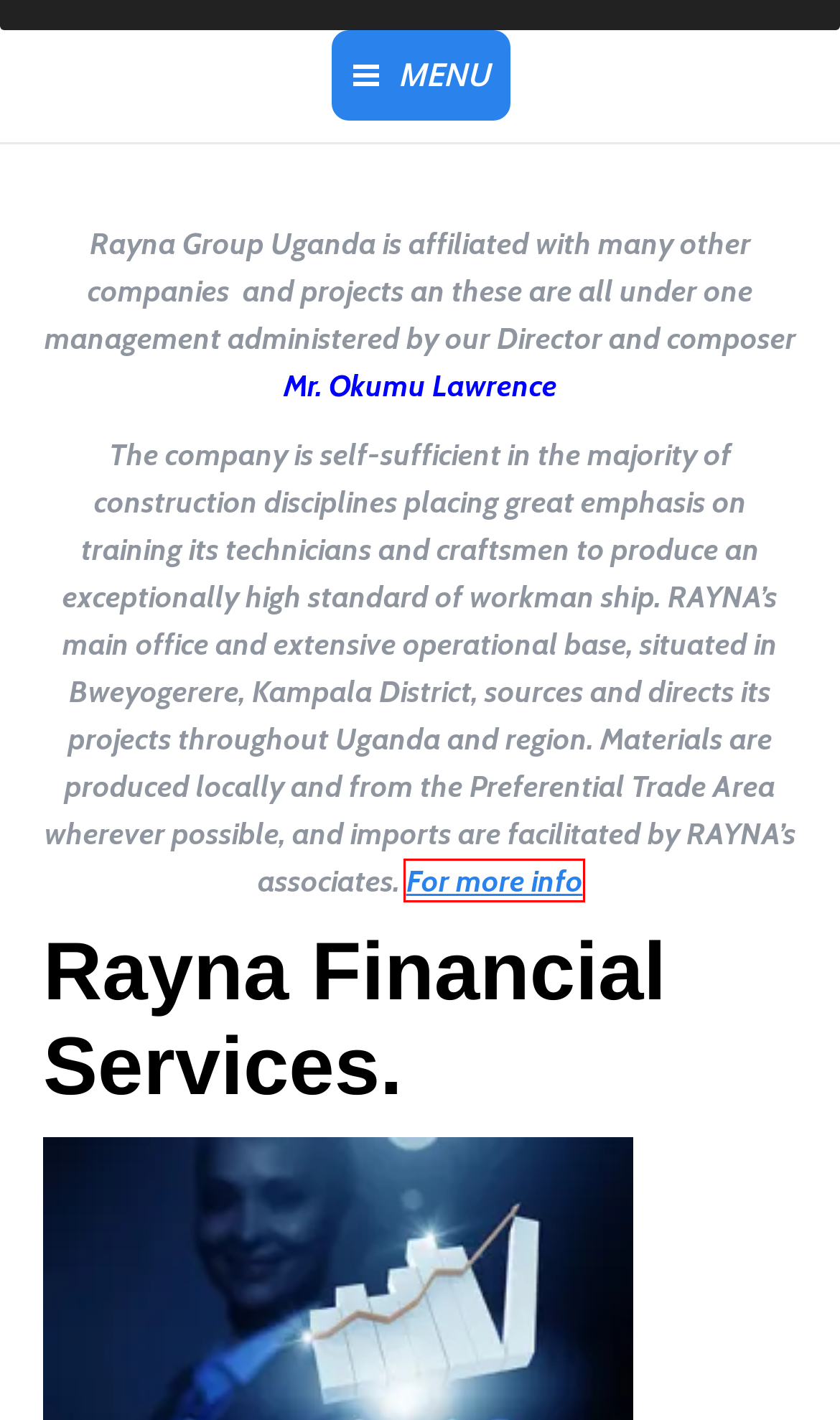You have a screenshot of a webpage with a red bounding box highlighting a UI element. Your task is to select the best webpage description that corresponds to the new webpage after clicking the element. Here are the descriptions:
A. Rayna Group Uganda |   Construction
B. Rayna Group Uganda | Construction Works and Financial Services
C. Rayna Group Uganda |   Affiliates
D. Rayna Group Uganda |   Micro Finance
E. Rayna Group Uganda |   Gallery
F. Rayna Group Uganda |   Contact Us
G. Rayna Group Uganda |   Trade
H. Rayna Group Uganda |   About us

H